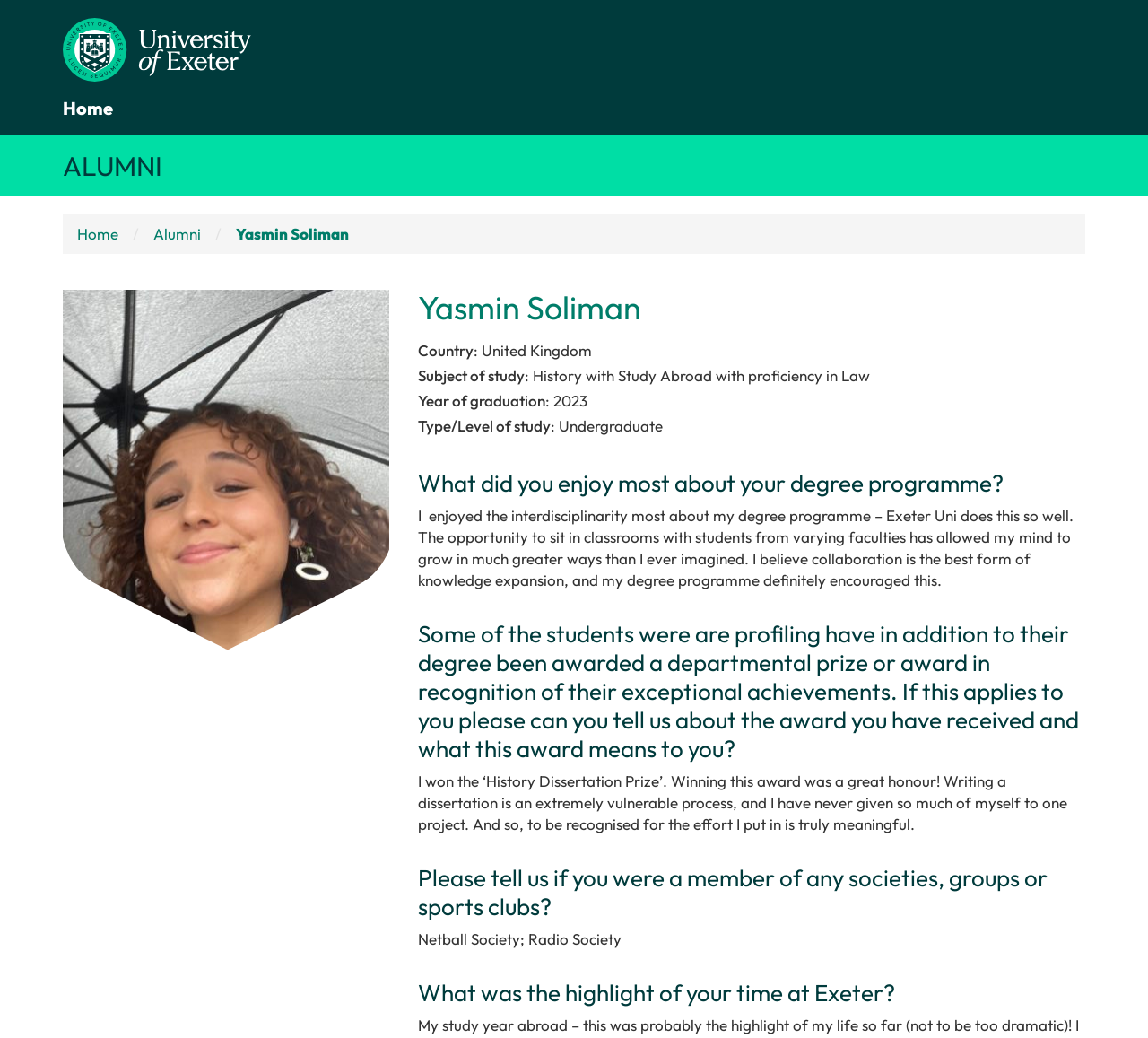What is the name of the prize Yasmin Soliman won?
From the details in the image, answer the question comprehensively.

I found this information by reading the section that asks about departmental prizes or awards, where Yasmin Soliman mentions winning the 'History Dissertation Prize'.